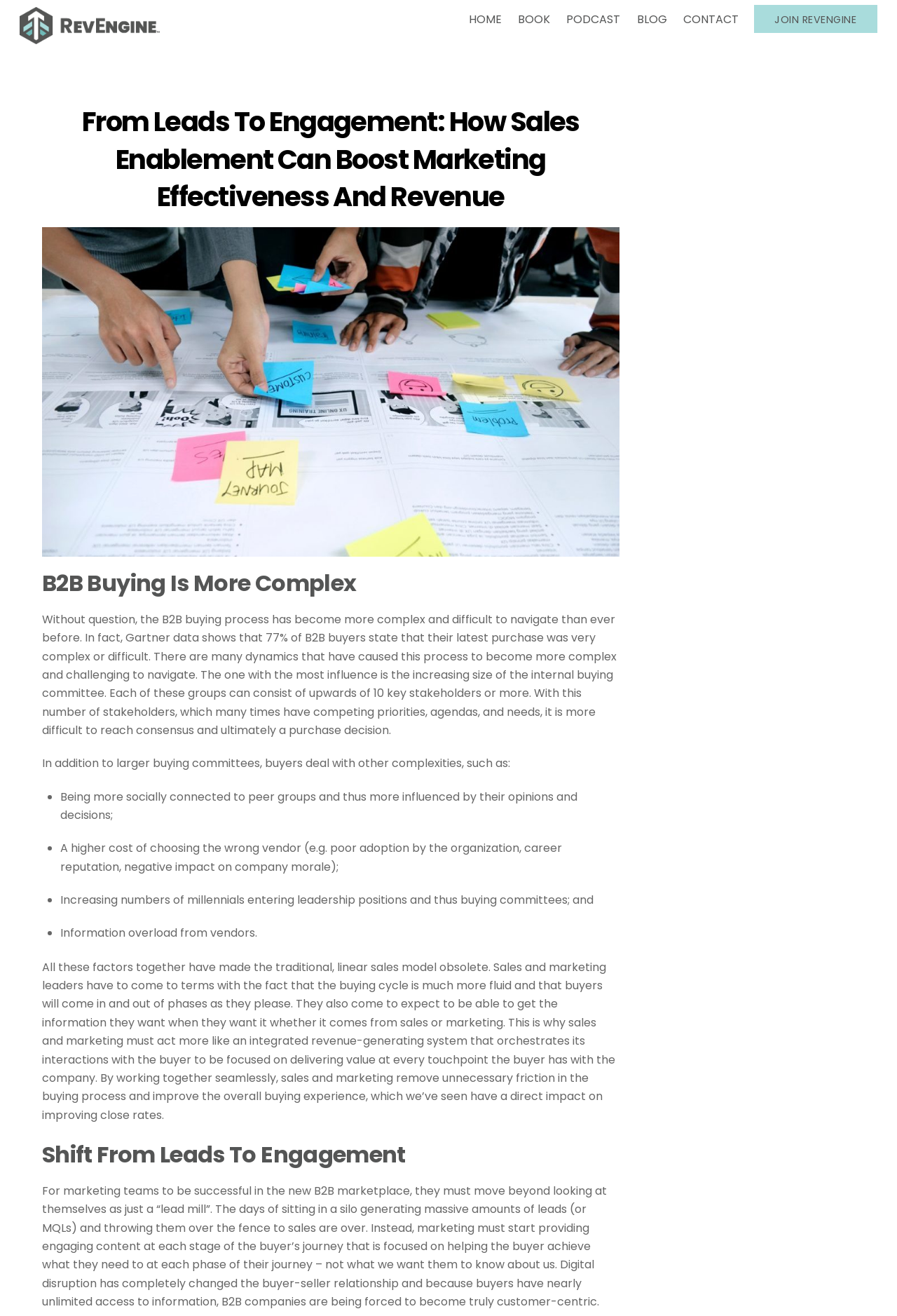Locate the UI element that matches the description Blog in the webpage screenshot. Return the bounding box coordinates in the format (top-left x, top-left y, bottom-right x, bottom-right y), with values ranging from 0 to 1.

[0.702, 0.003, 0.751, 0.027]